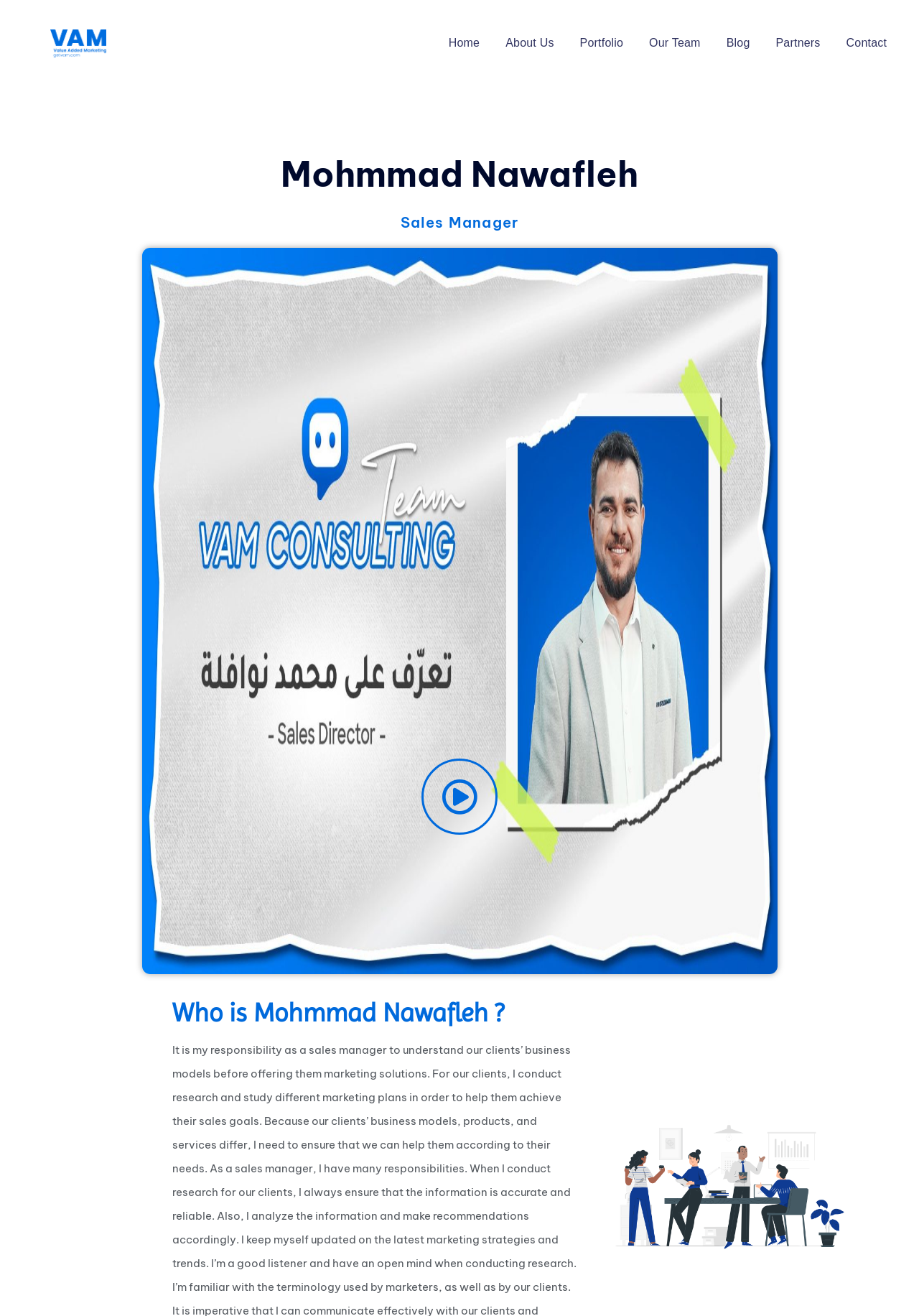What is the title or heading displayed on the webpage?

Who is Mohmmad Nawafleh ?